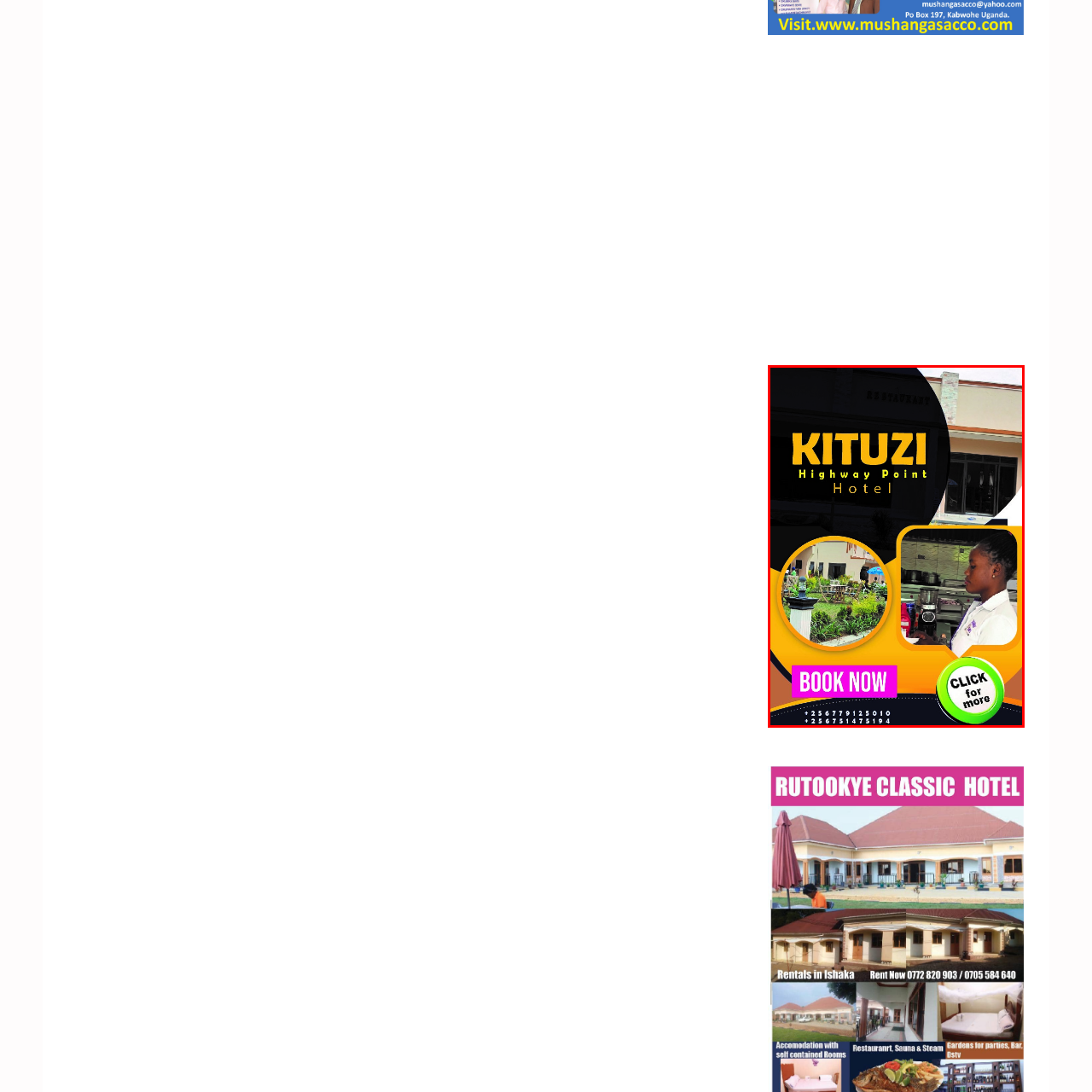What shape is the image of the well-kept garden or outdoor dining area?
Examine the image outlined by the red bounding box and answer the question with as much detail as possible.

The caption describes the layout as including a circular image of a well-kept garden or outdoor dining area, suggesting a welcoming atmosphere.